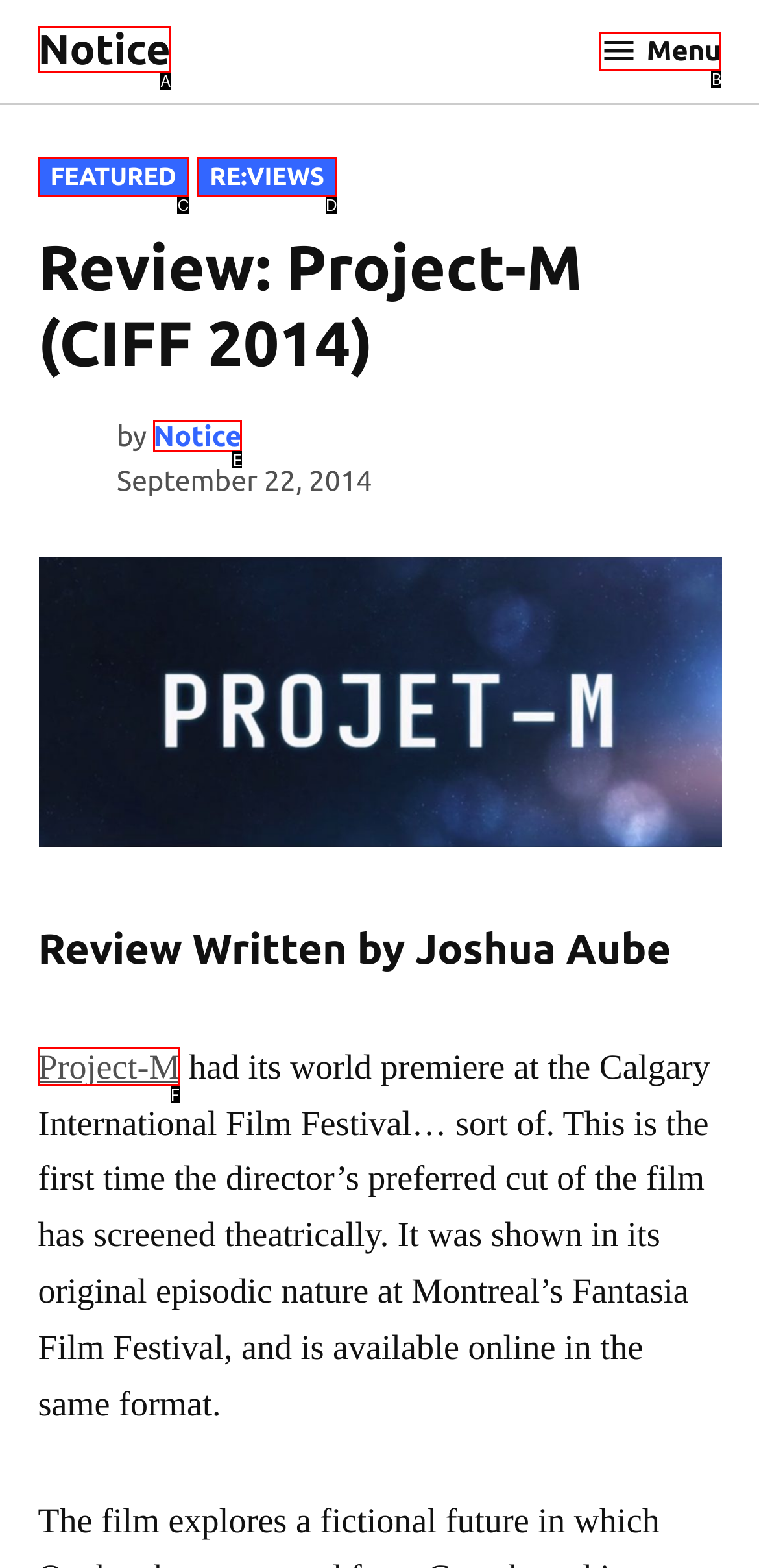Identify which HTML element aligns with the description: Project-M
Answer using the letter of the correct choice from the options available.

F